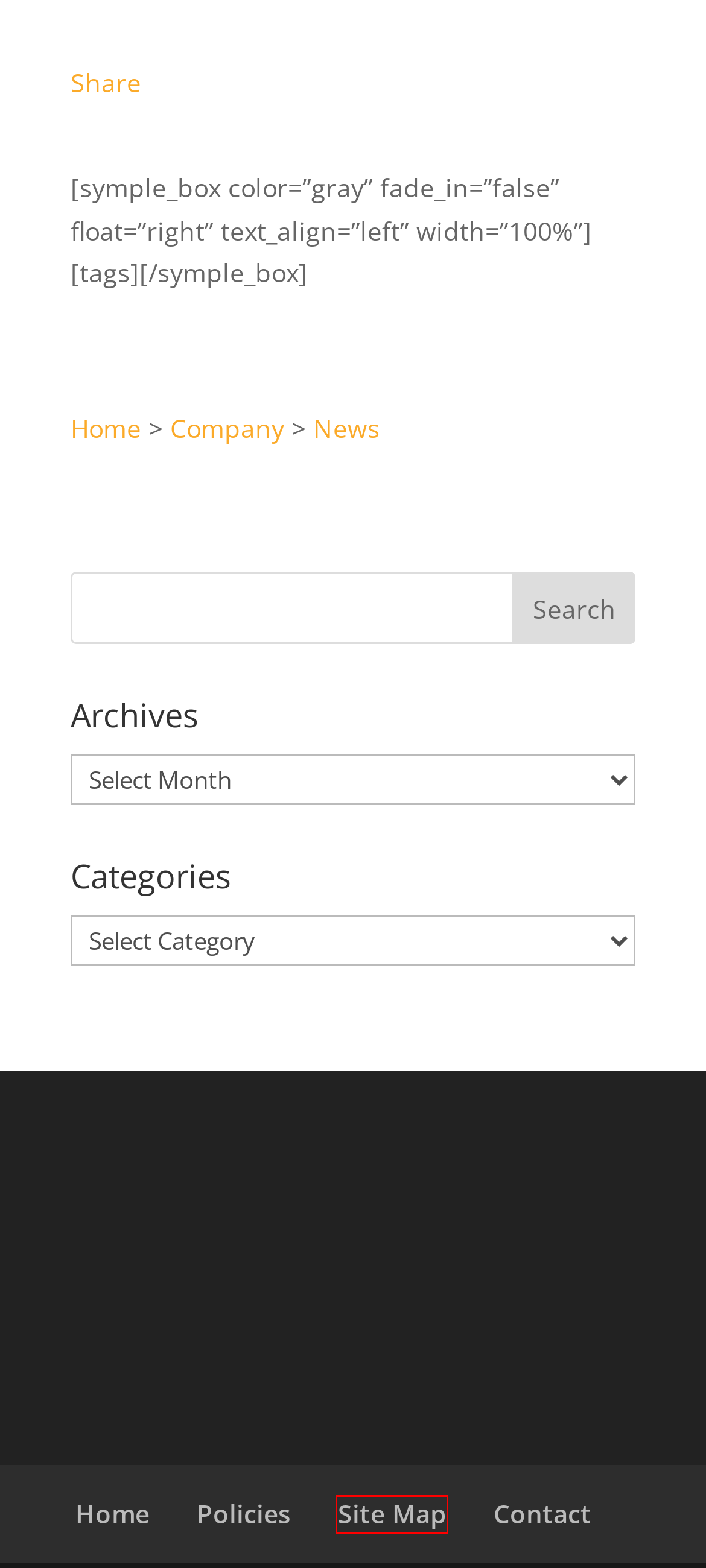Review the webpage screenshot and focus on the UI element within the red bounding box. Select the best-matching webpage description for the new webpage that follows after clicking the highlighted element. Here are the candidates:
A. Contact | Applied Science International Europe s.r.l.
B. Site Map | Applied Science International Europe s.r.l.
C. Company | Applied Science International Europe s.r.l.
D. ELS | Applied Science International Europe s.r.l.
E. News | Applied Science International Europe s.r.l.
F. Demolition Planning & Structural Engineering Services - ASI
G. Policies | Applied Science International Europe s.r.l.
H. Event | Applied Science International Europe s.r.l.

B